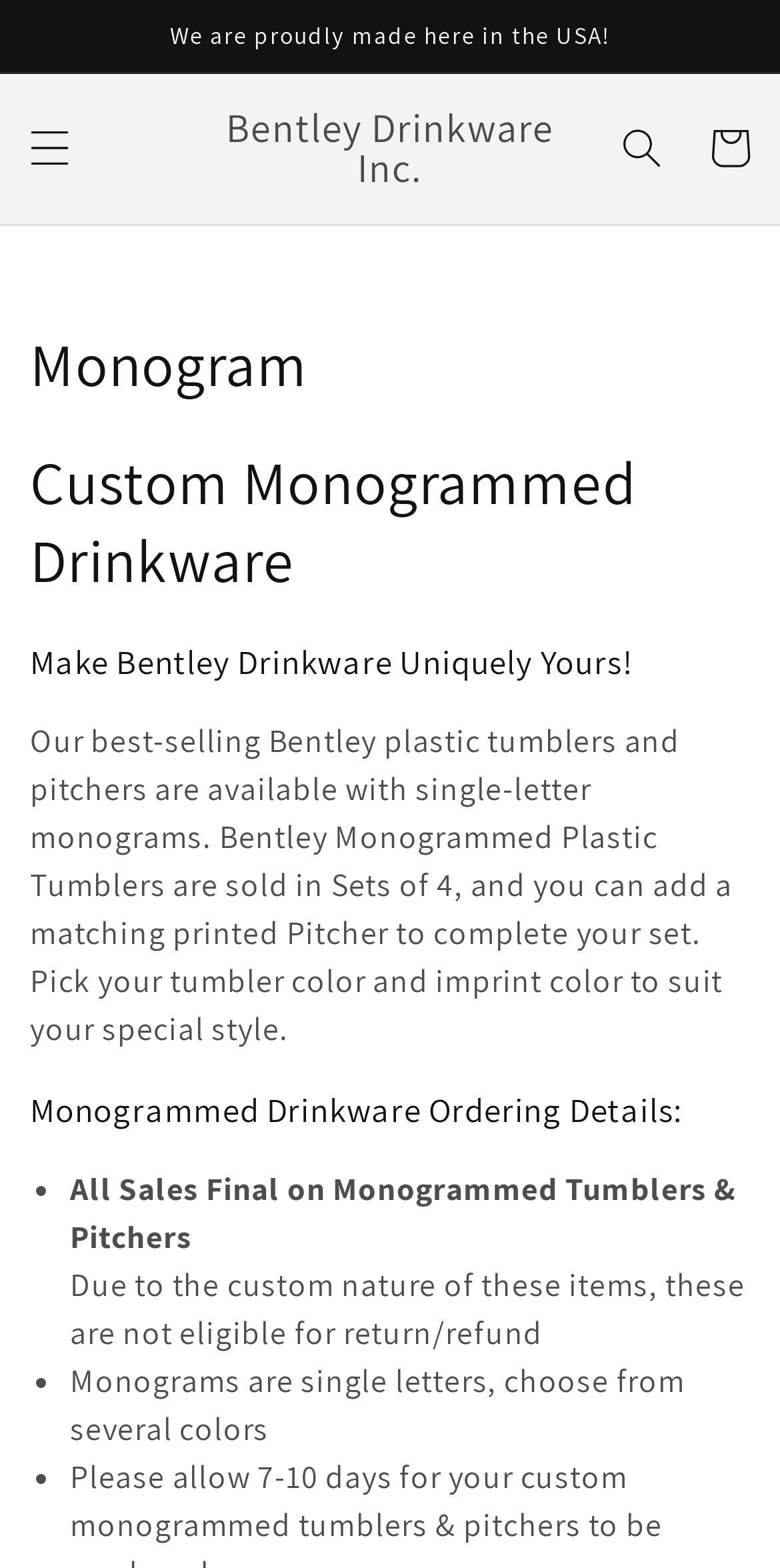What is the customization option for monograms?
Please provide a single word or phrase answer based on the image.

Single letters